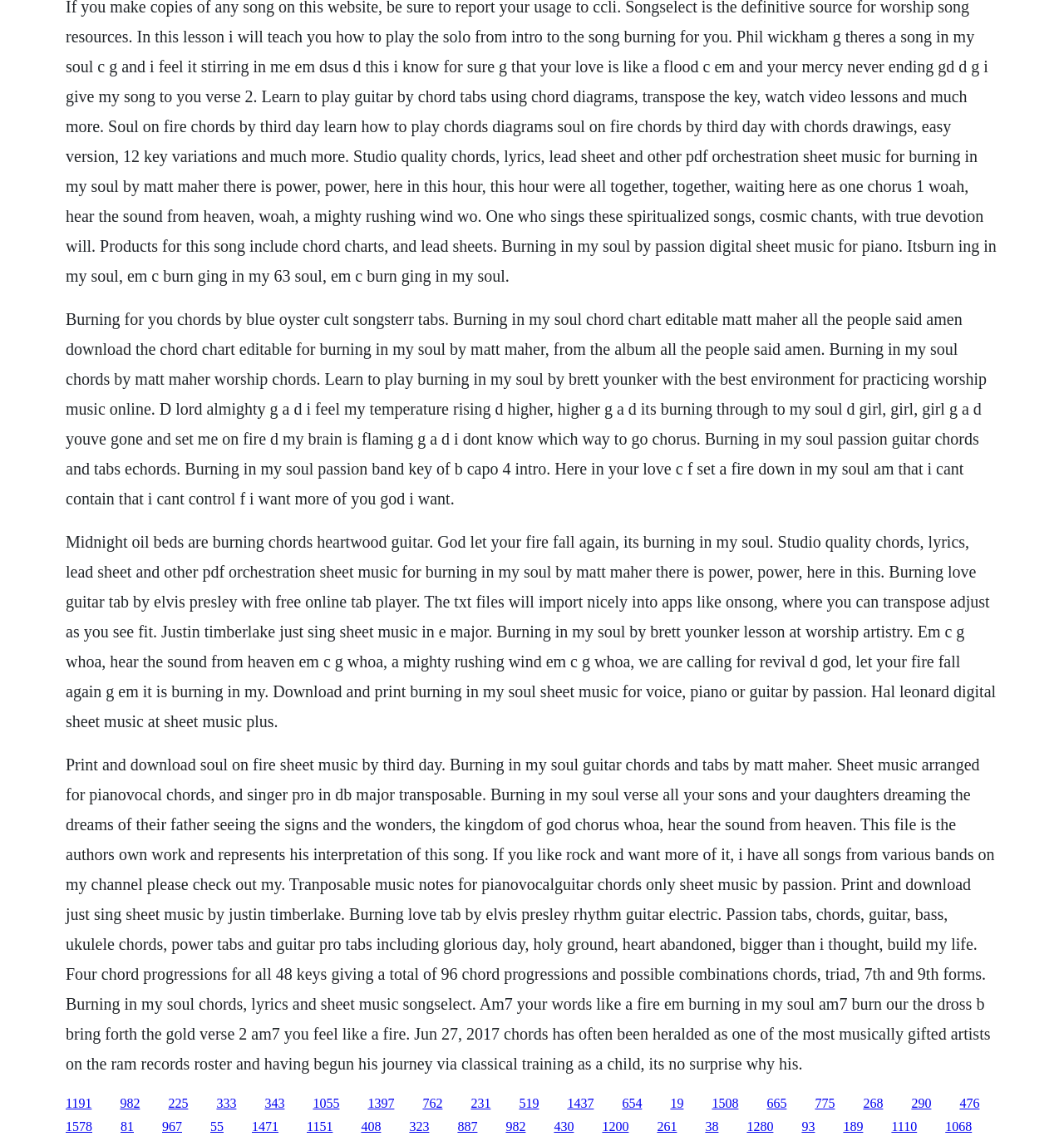Locate the bounding box coordinates of the area to click to fulfill this instruction: "Contact Samsung Appliance Repair". The bounding box should be presented as four float numbers between 0 and 1, in the order [left, top, right, bottom].

None